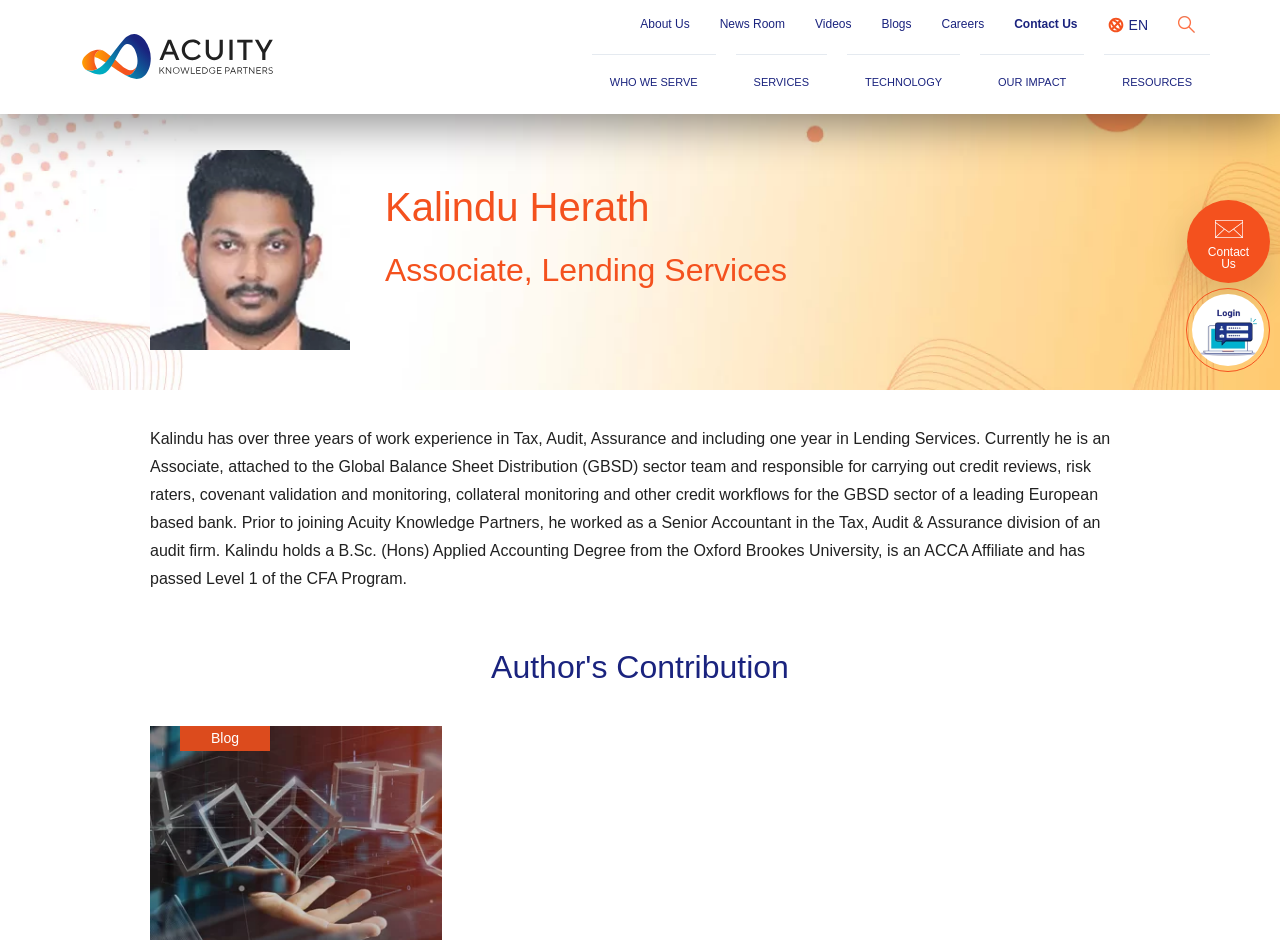Can you provide the bounding box coordinates for the element that should be clicked to implement the instruction: "View the 'Left-Libertarian' tag"?

None